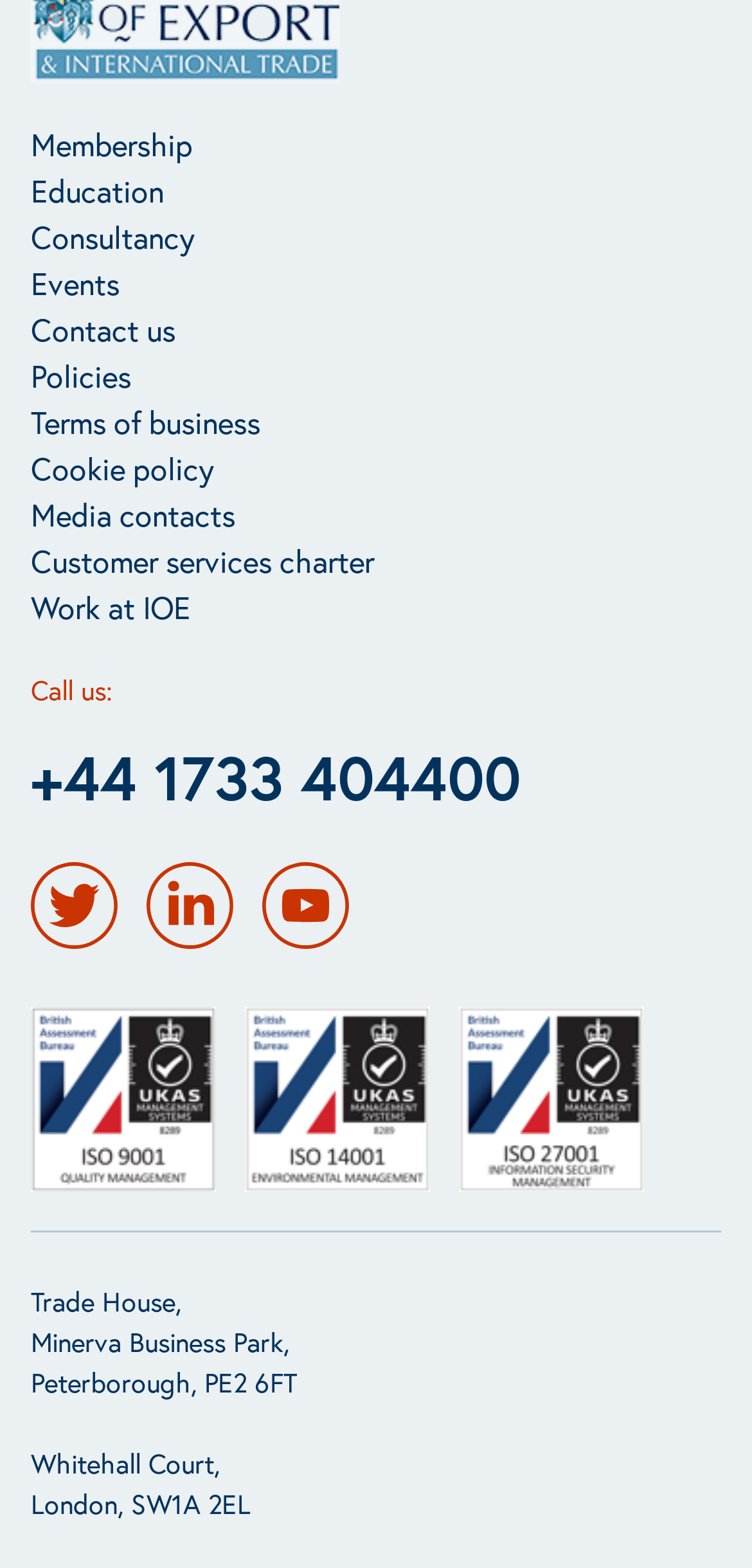How many social media links are there?
Carefully analyze the image and provide a detailed answer to the question.

I counted the number of social media links by looking at the links with images, which are Twitter, LinkedIn, and YouTube.